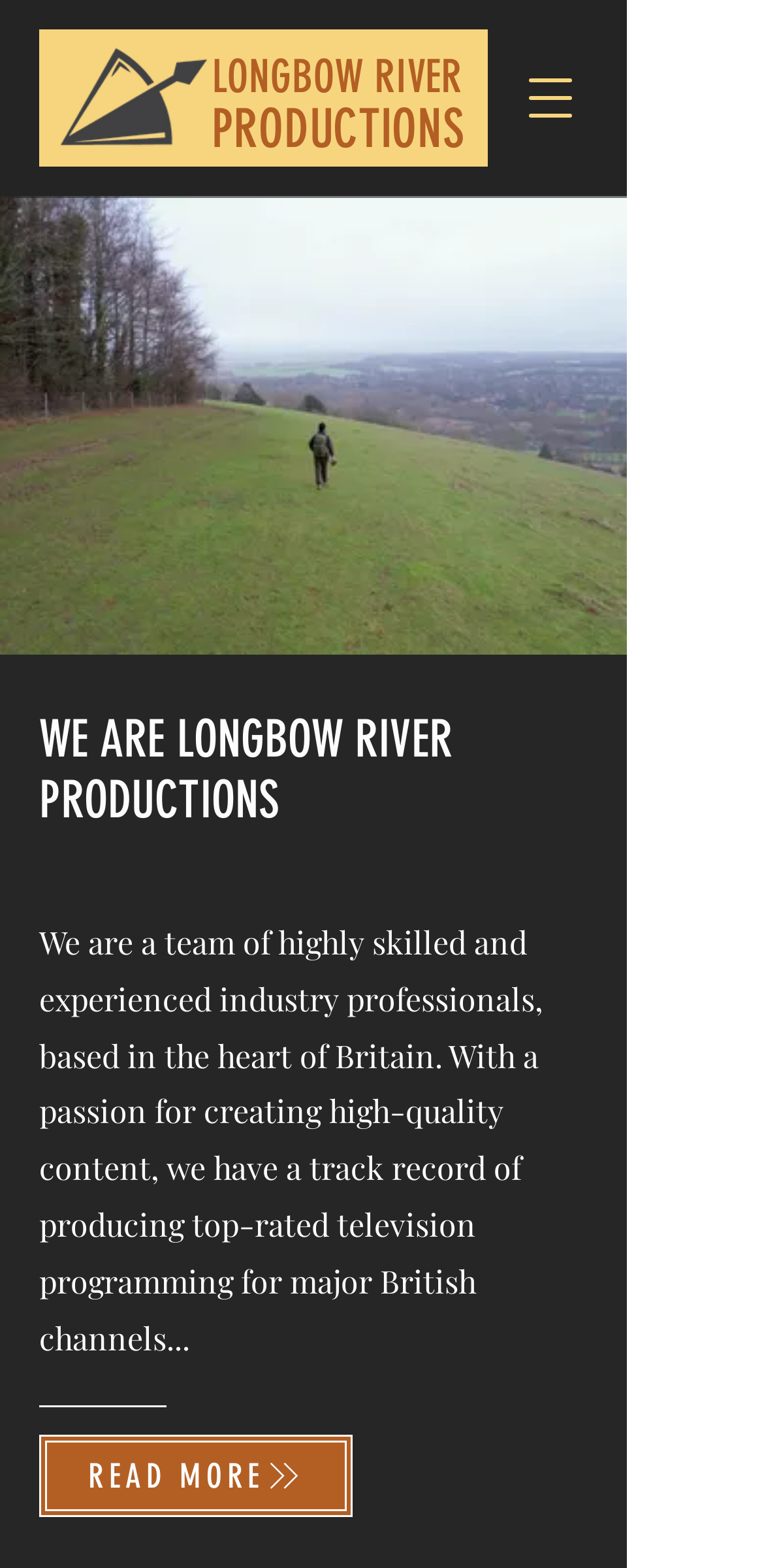What is the company's track record?
Examine the image closely and answer the question with as much detail as possible.

The company's track record can be found in the StaticText element, which states that the company has a 'track record of producing top-rated television programming for major British channels'.